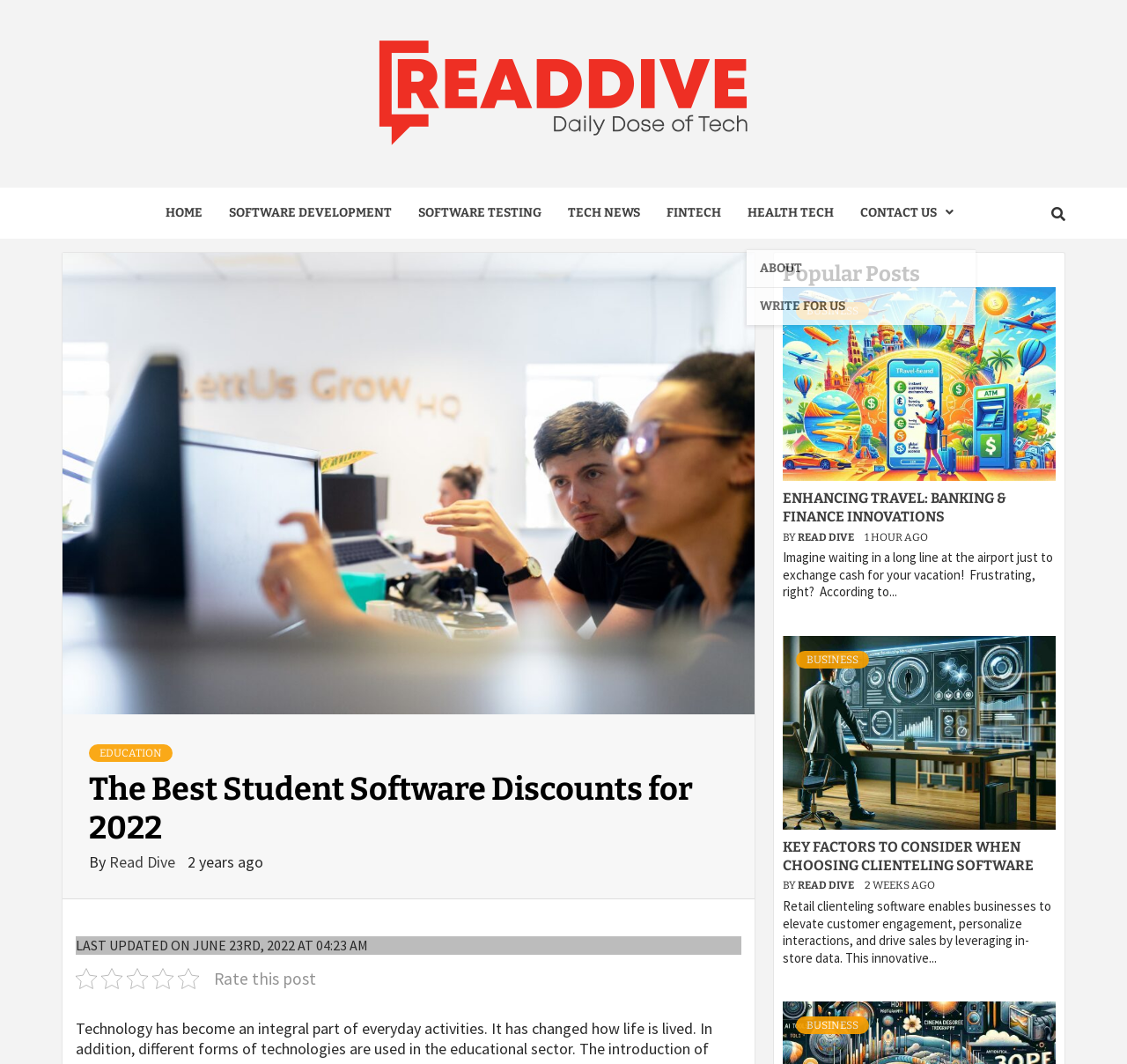Determine the bounding box coordinates for the clickable element required to fulfill the instruction: "view popular posts". Provide the coordinates as four float numbers between 0 and 1, i.e., [left, top, right, bottom].

[0.695, 0.246, 0.937, 0.27]